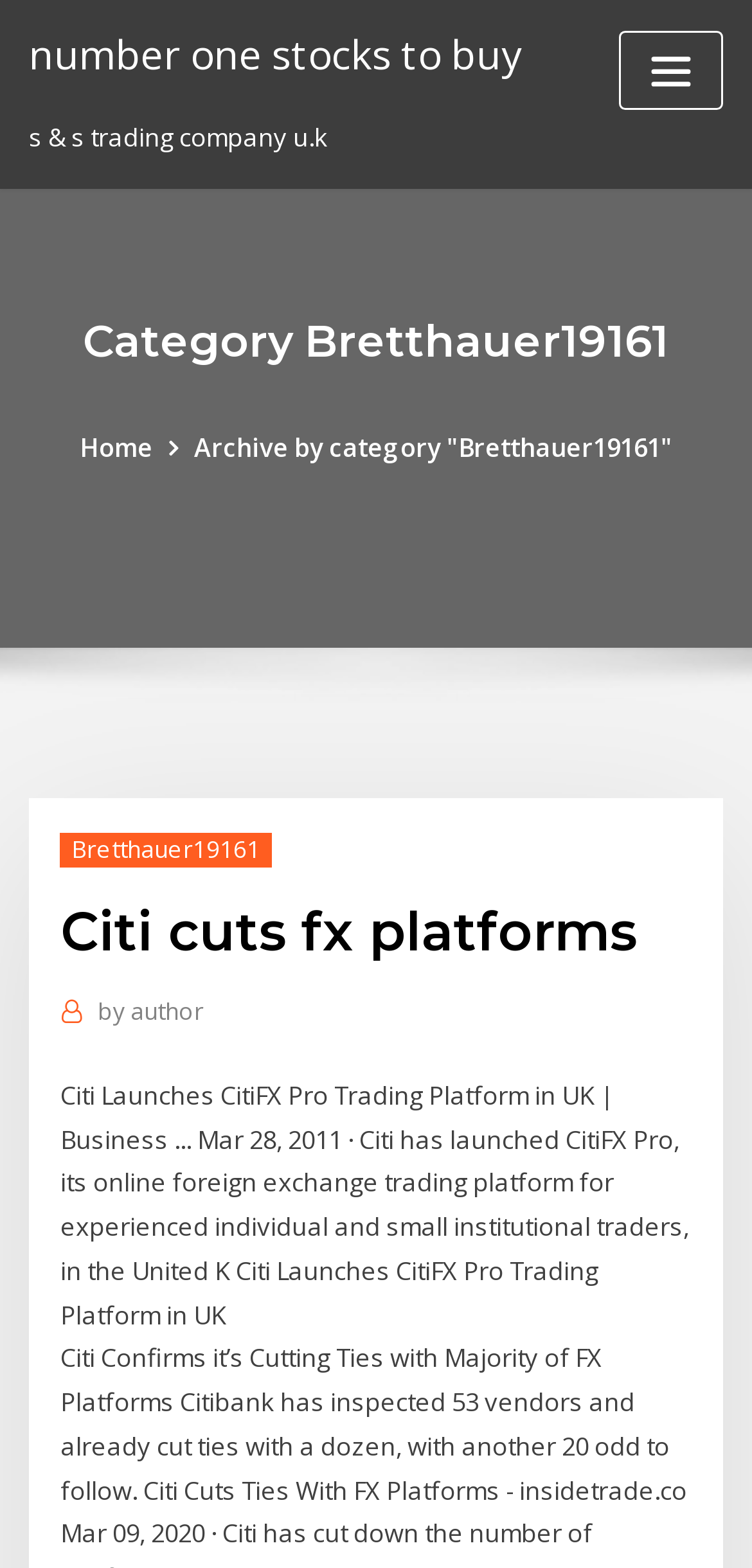What is the name of the trading company mentioned?
Give a thorough and detailed response to the question.

I found the name of the trading company by examining the StaticText element '& s trading company u.k' located at [0.038, 0.076, 0.436, 0.098], which suggests that it is a relevant piece of information on the page.